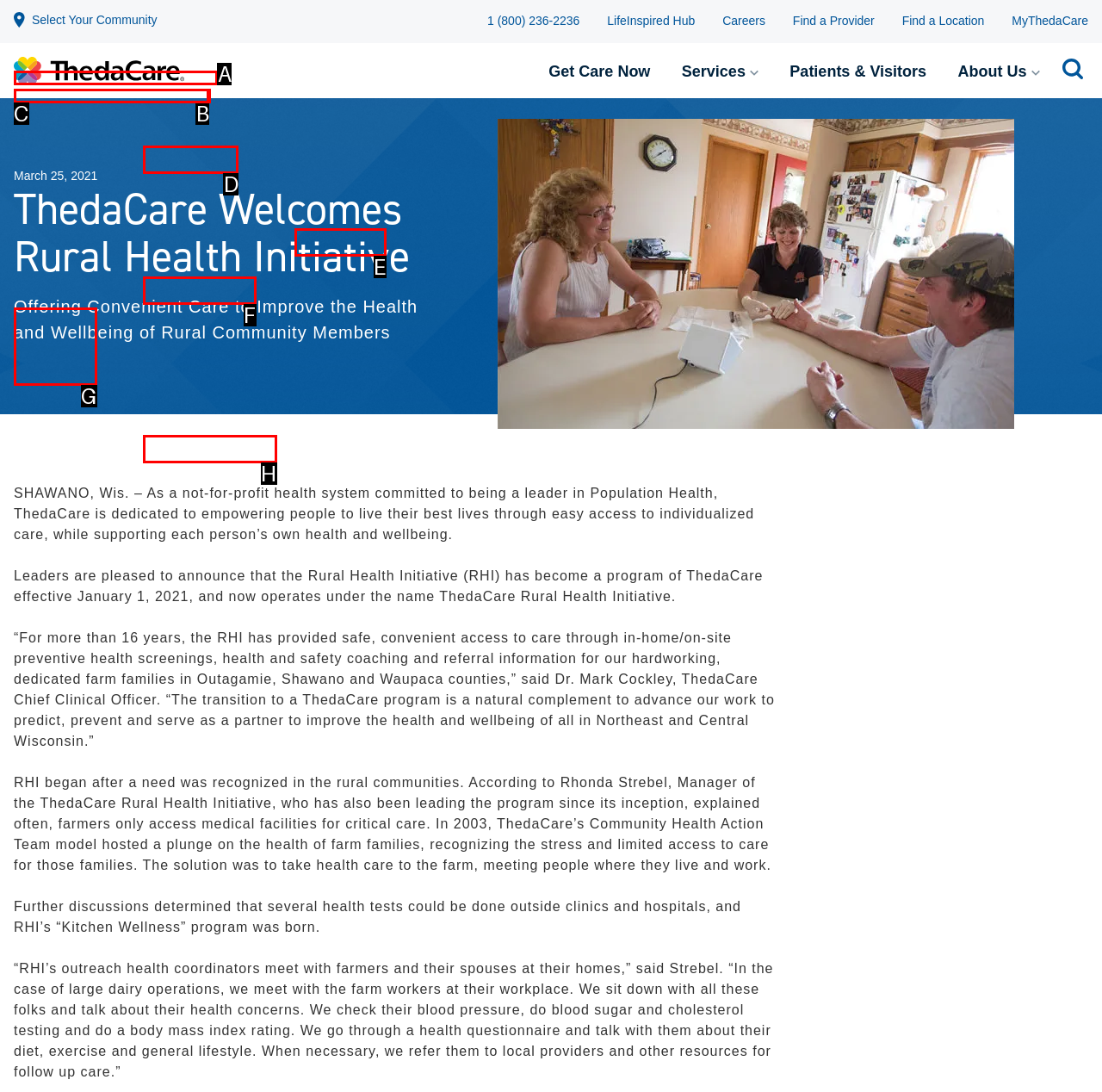Given the description: Proudly Serving the Berlin Community, identify the matching option. Answer with the corresponding letter.

A